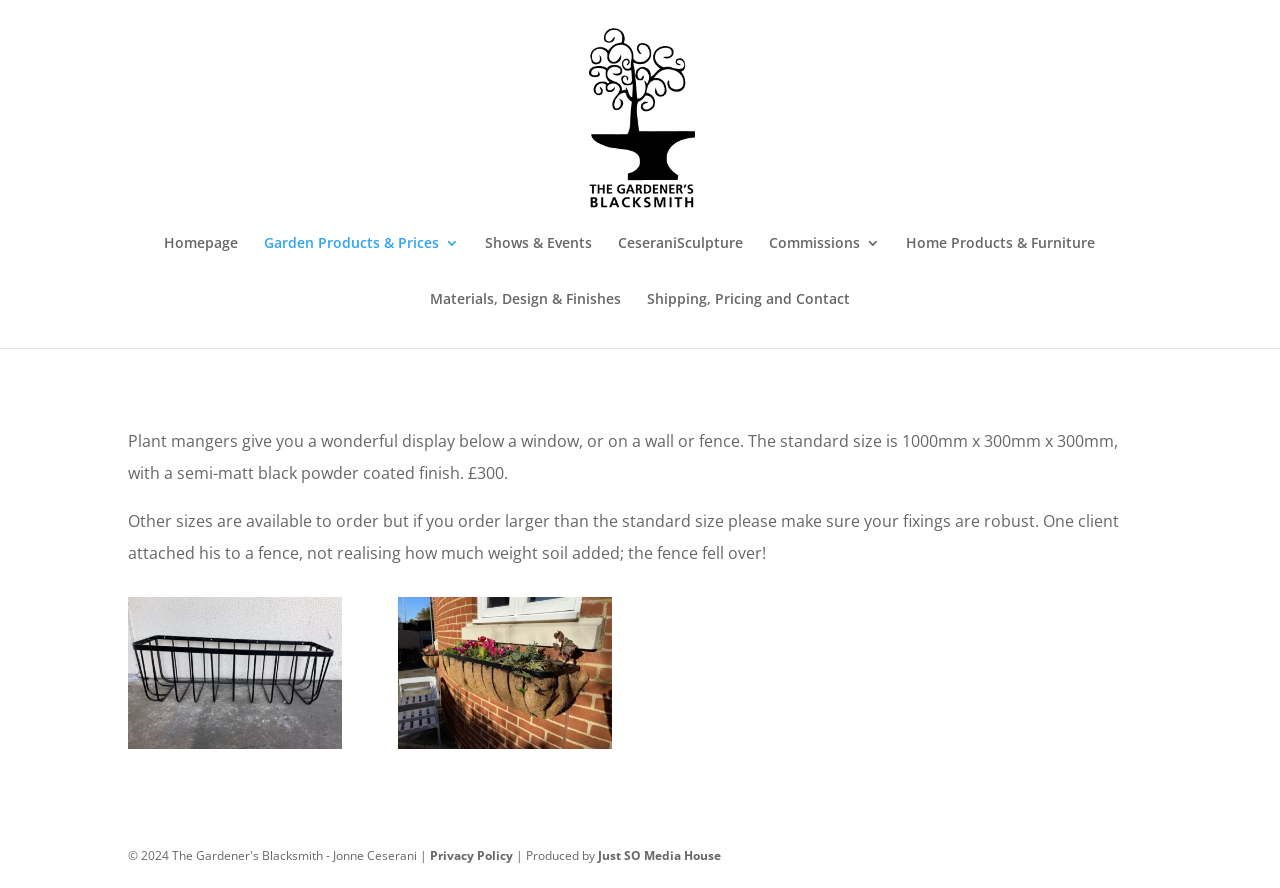What is the purpose of plant mangers?
Please respond to the question with a detailed and informative answer.

The purpose of plant mangers is mentioned in the article section, which is to give a wonderful display below a window, or on a wall or fence.